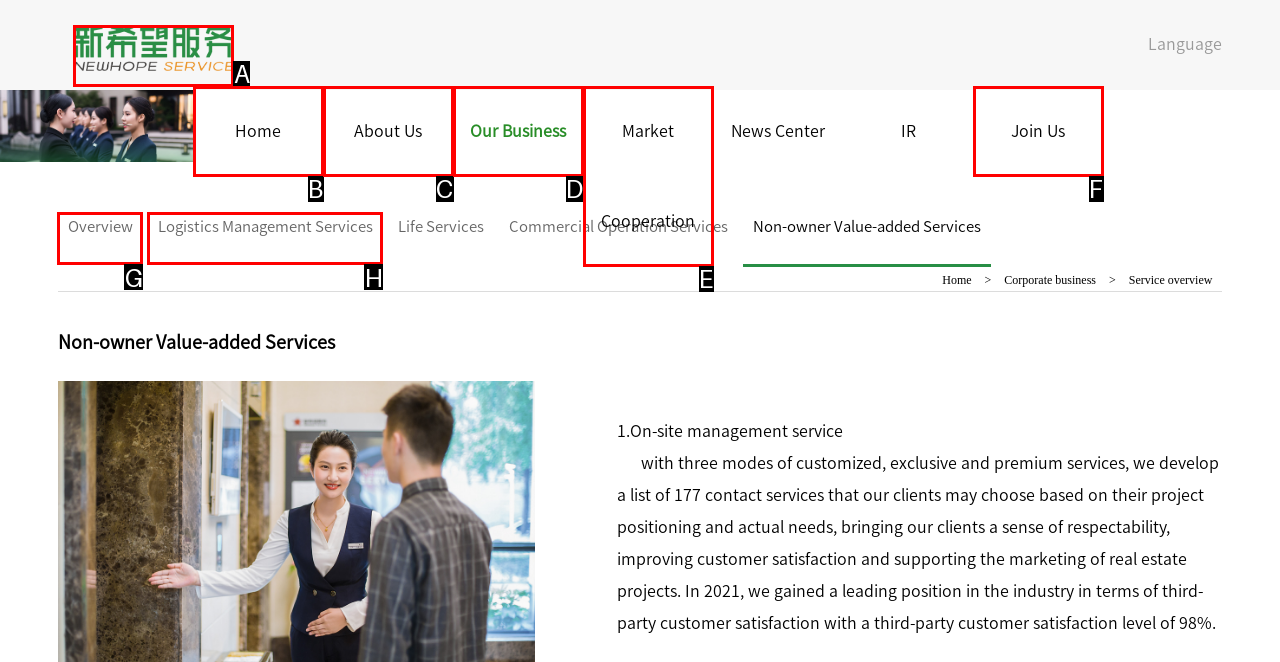Based on the element description: Home, choose the HTML element that matches best. Provide the letter of your selected option.

B